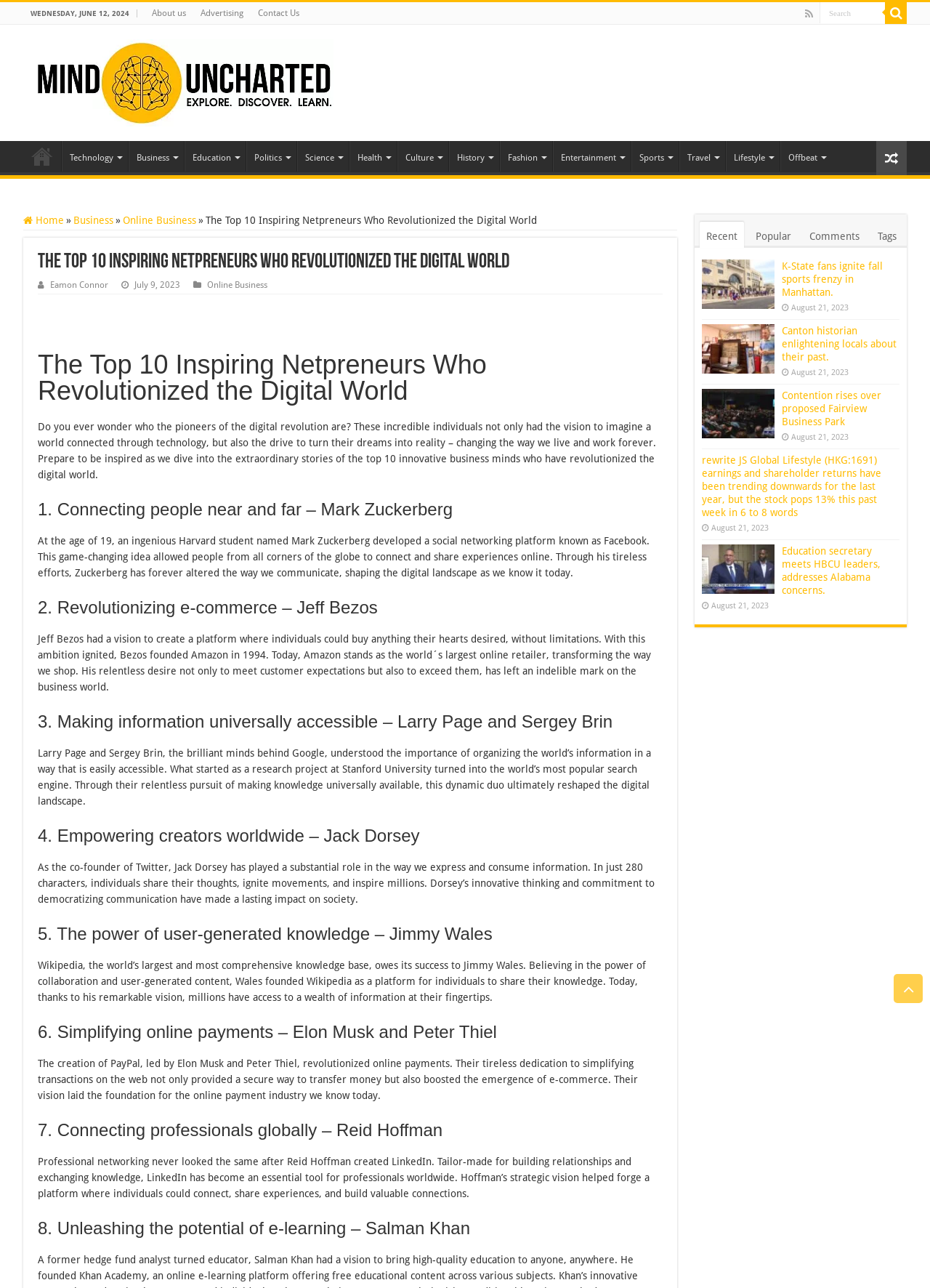Find the bounding box coordinates for the area that should be clicked to accomplish the instruction: "Search for something".

[0.881, 0.002, 0.952, 0.018]